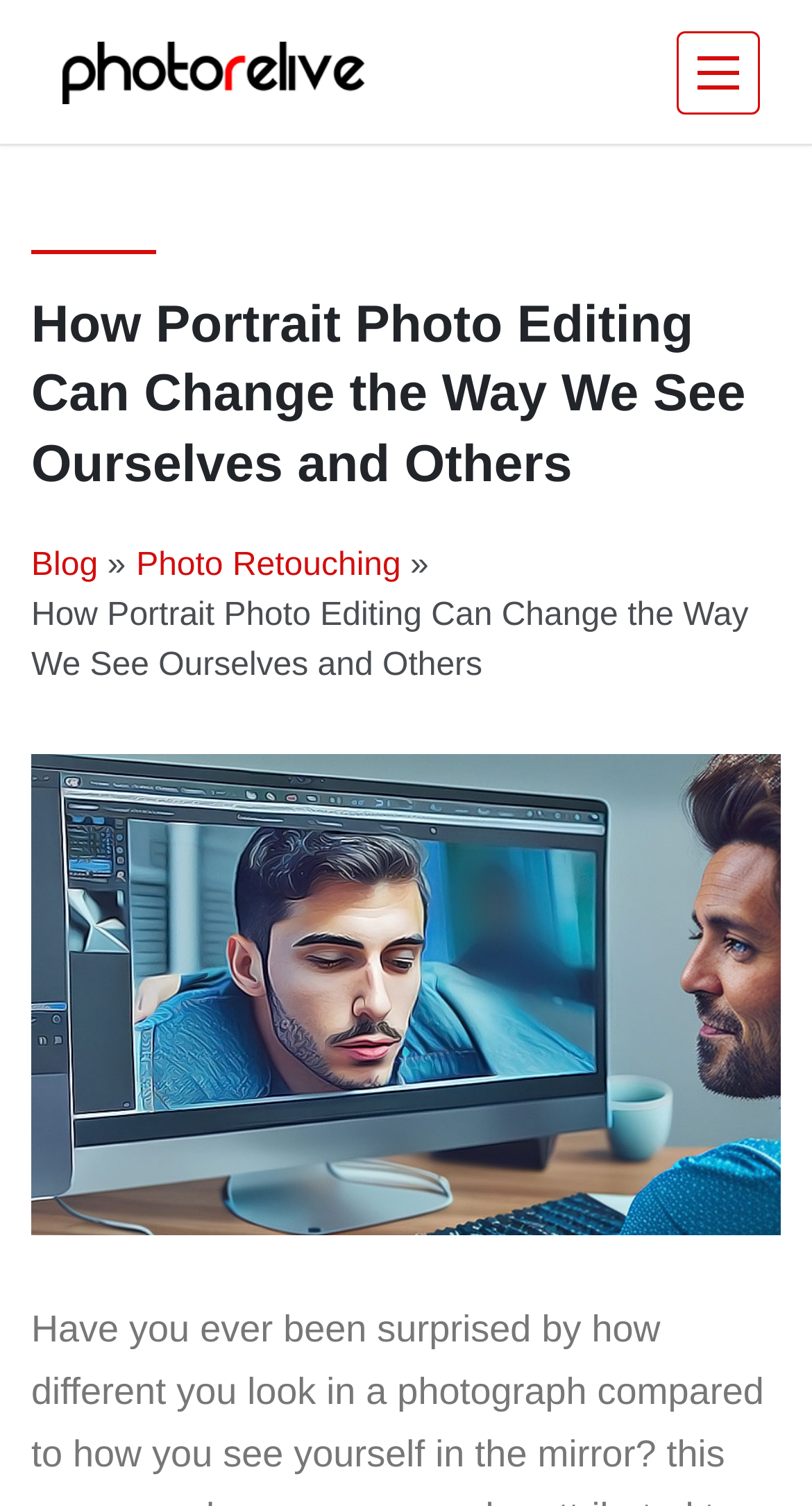What is the topic of the main article?
Using the information from the image, give a concise answer in one word or a short phrase.

Portrait Photo Editing